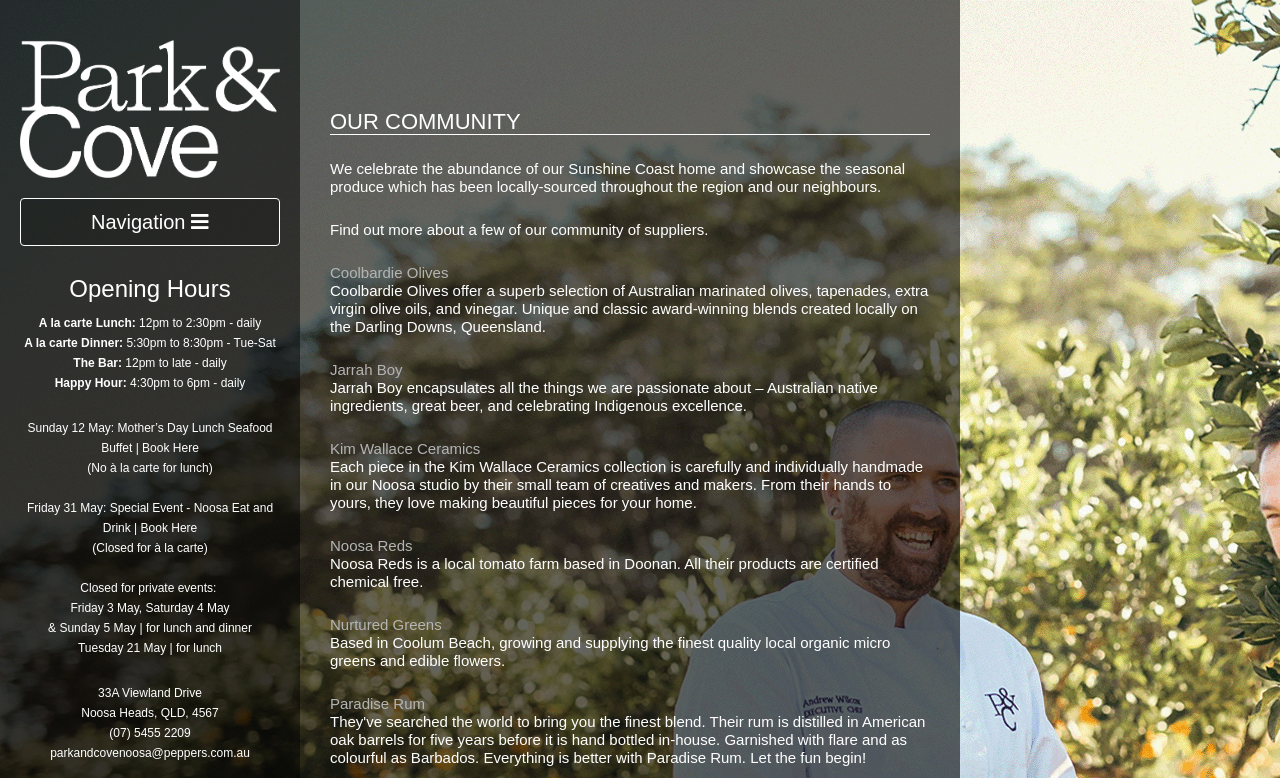Given the description "title="Park & Cove Restaurant"", determine the bounding box of the corresponding UI element.

[0.016, 0.127, 0.219, 0.149]